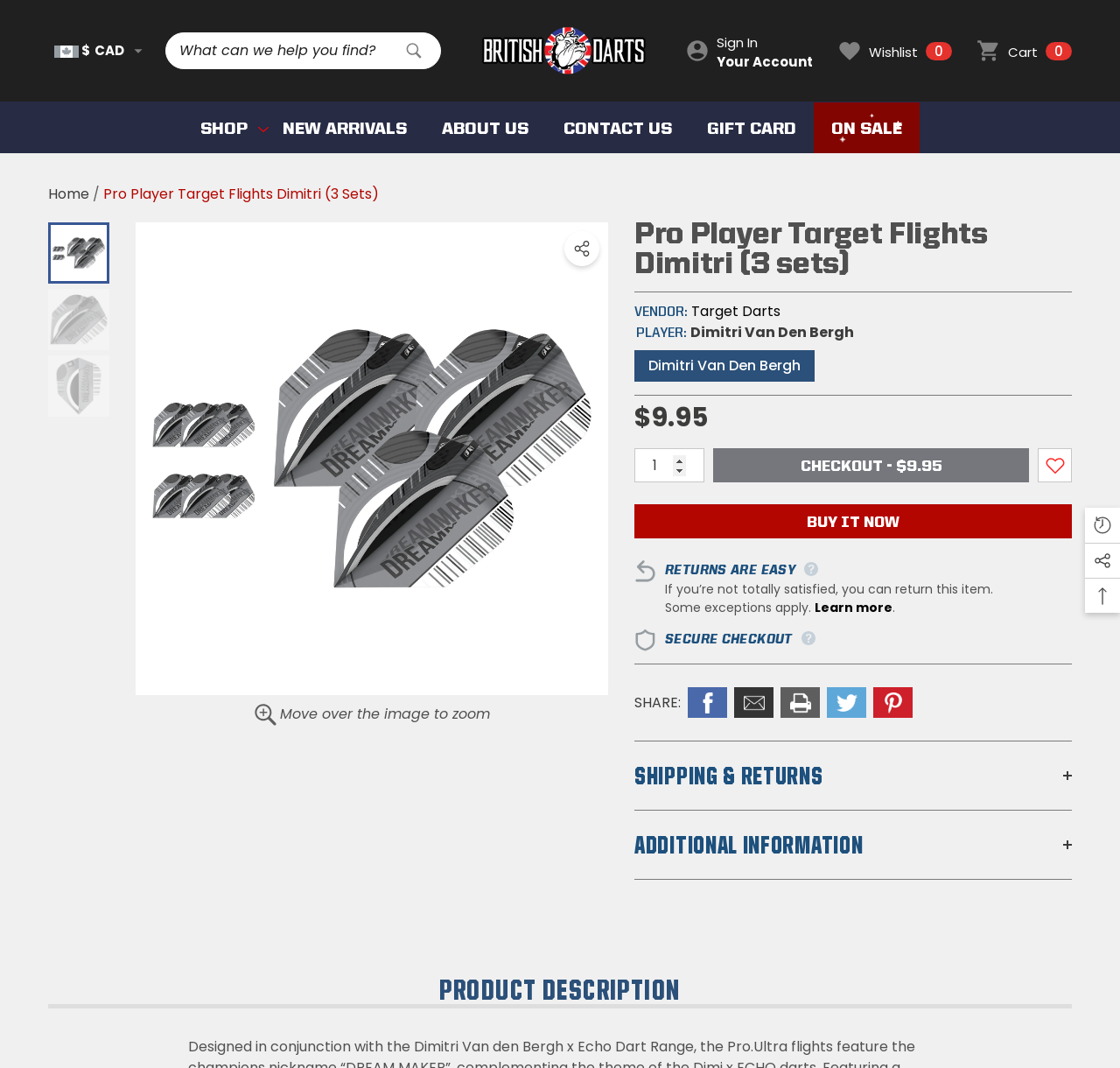Using the information in the image, give a detailed answer to the following question: What is the function of the 'CHECKOUT - $9.95' button?

I found the answer by looking at the 'CHECKOUT - $9.95' button on the webpage, which suggests that it is used to checkout and pay for the item.